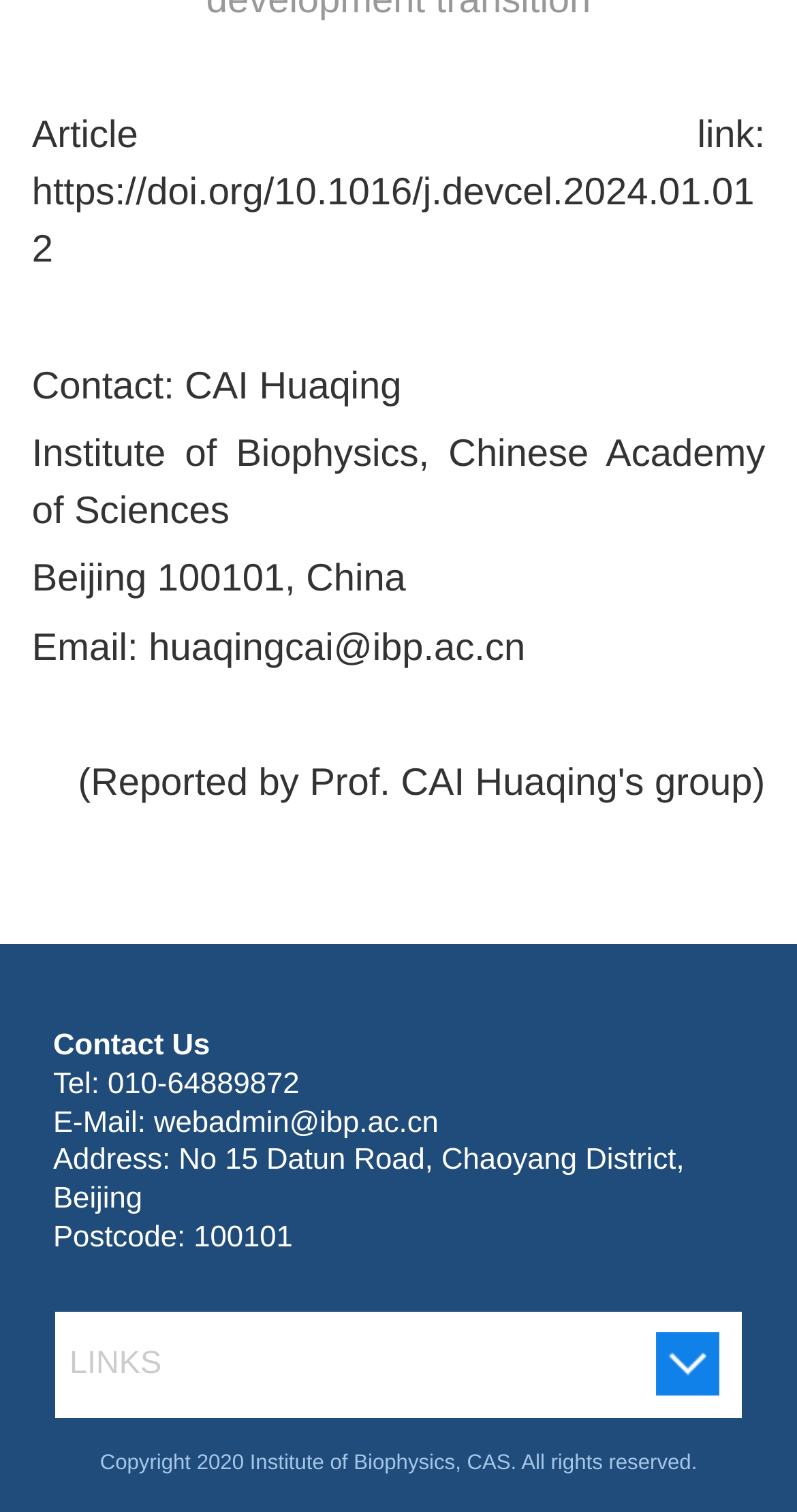Based on the description "https://doi.org/10.1016/j.devcel.2024.01.012", find the bounding box of the specified UI element.

[0.04, 0.112, 0.947, 0.179]